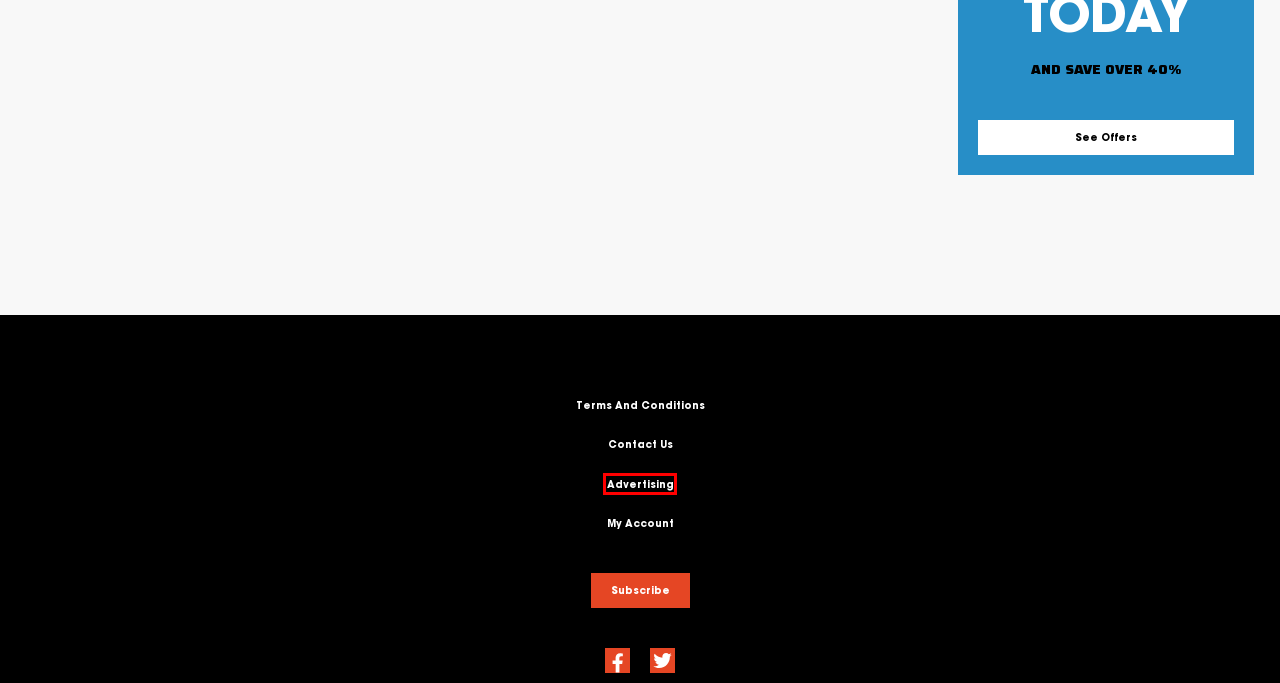Analyze the webpage screenshot with a red bounding box highlighting a UI element. Select the description that best matches the new webpage after clicking the highlighted element. Here are the options:
A. Diesel&EcoCar Magazine | Exclusive Subscriber Offers Area
B. Diesel&EcoCar Magazine | Online Shop
C. Diesel&EcoCar Magazine | My Account
D. Diesel&EcoCar Magazine | Advertising
E. News | Diesel&EcoCar Magazine
F. Diesel&EcoCar Magazine | Mazda CX-60 AWD Takumi e-Skyactiv D automatic
G. Diesel&EcoCar Magazine | Terms & Conditions
H. Diesel&EcoCar Magazine | Contact Us

D